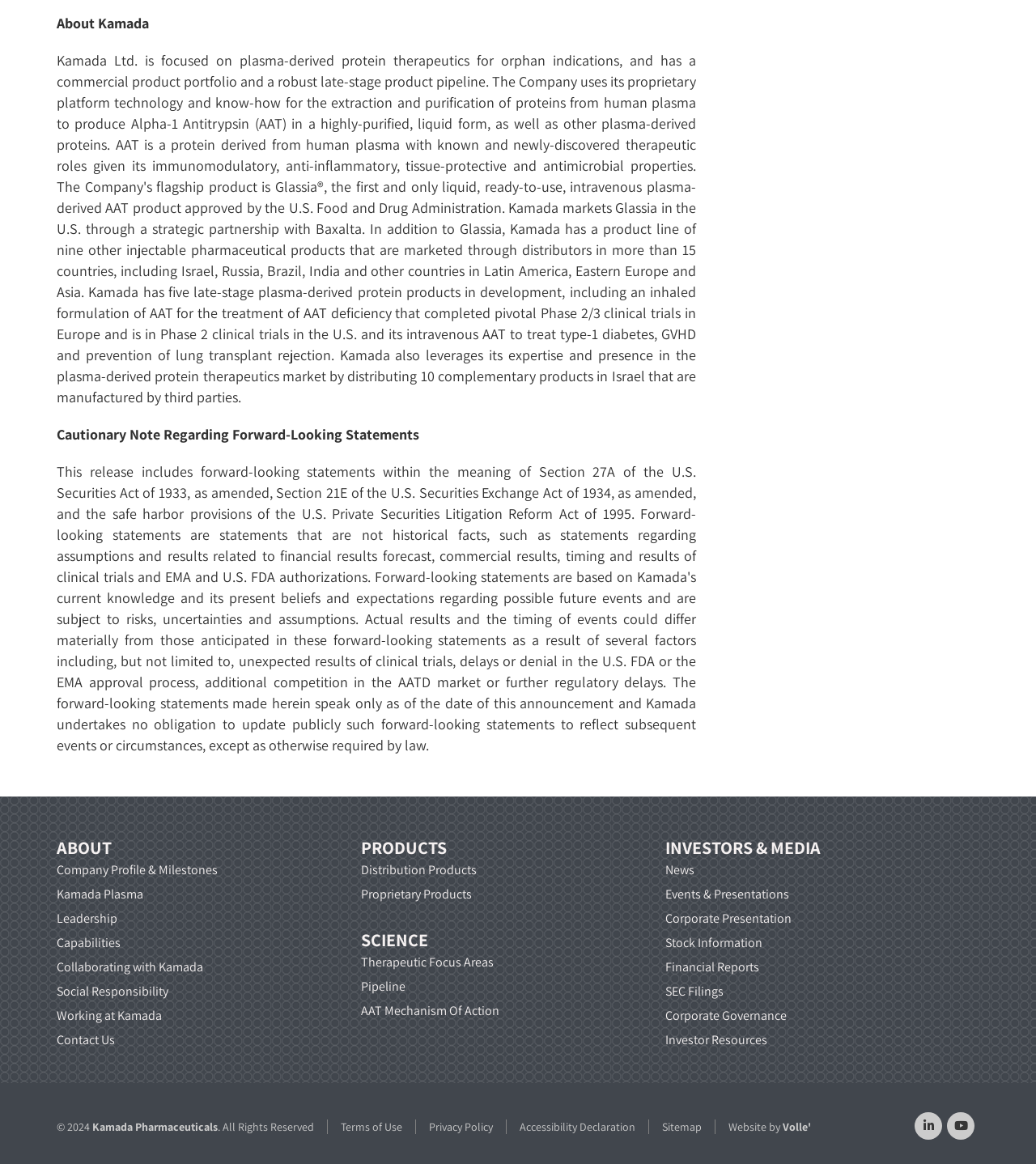What are the main categories?
Based on the visual content, answer with a single word or a brief phrase.

About, Products, Science, Investors & Media